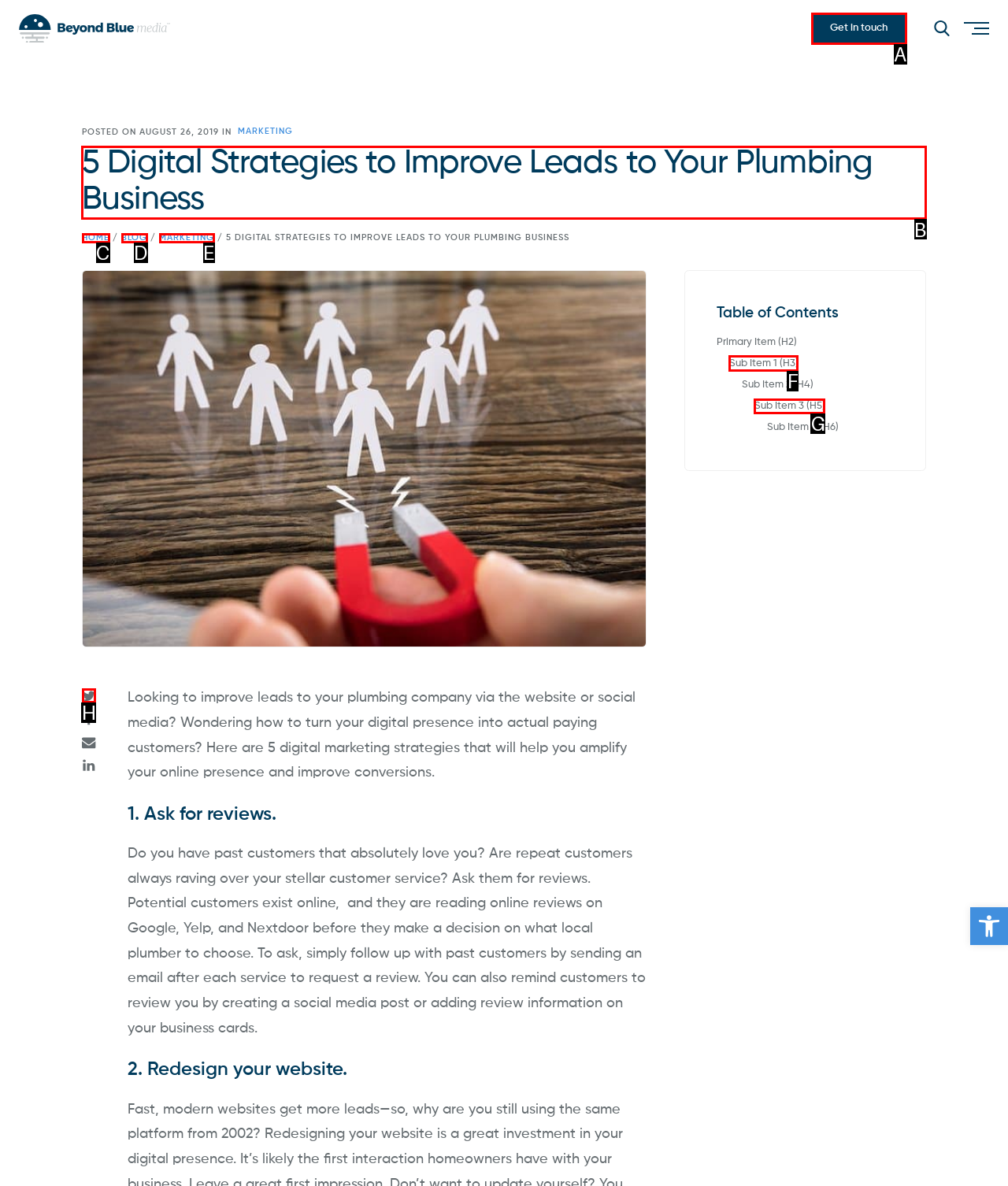What option should I click on to execute the task: Read the blog post? Give the letter from the available choices.

B